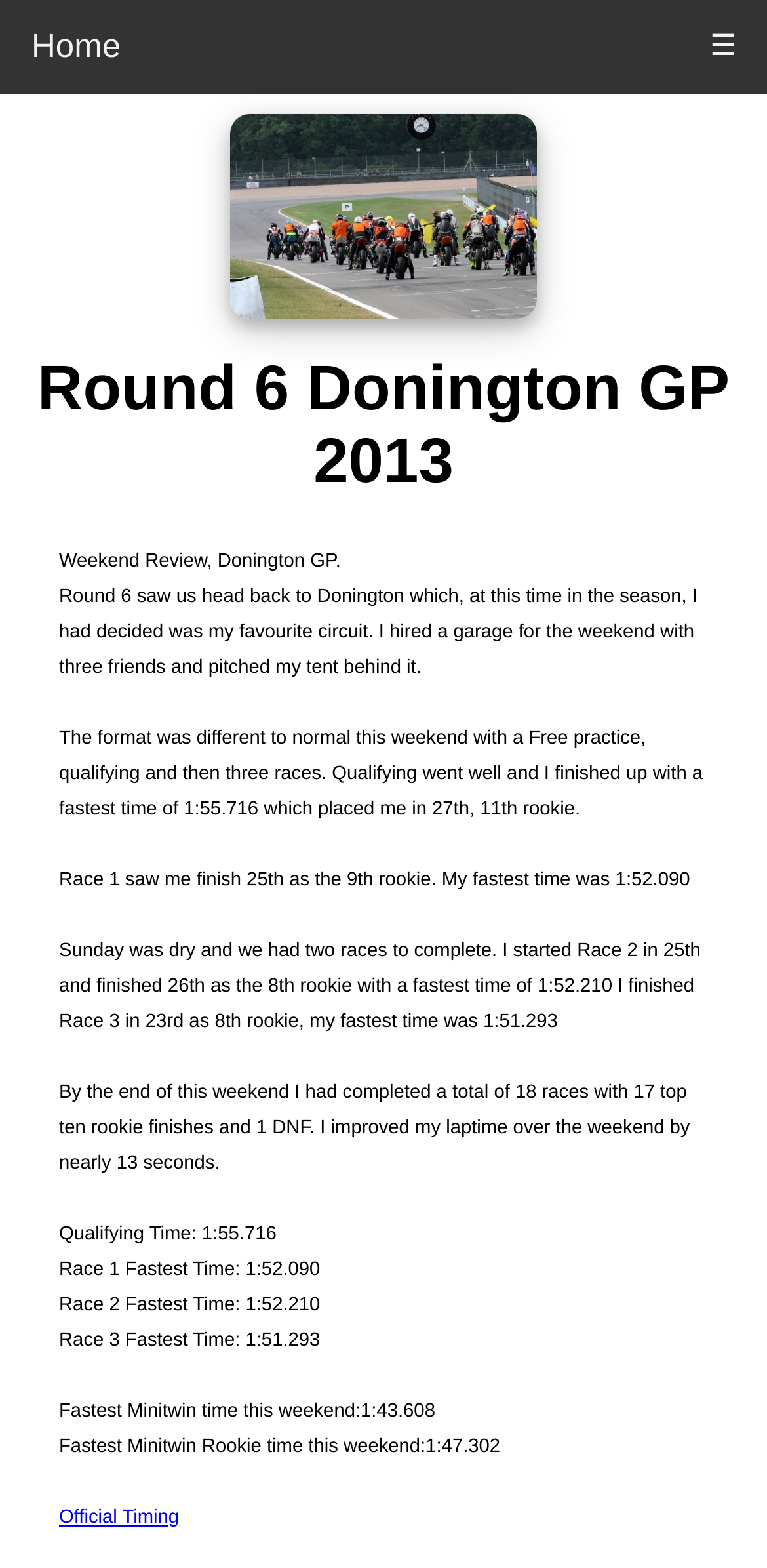What is the fastest time achieved in Race 3?
Your answer should be a single word or phrase derived from the screenshot.

1:51.293